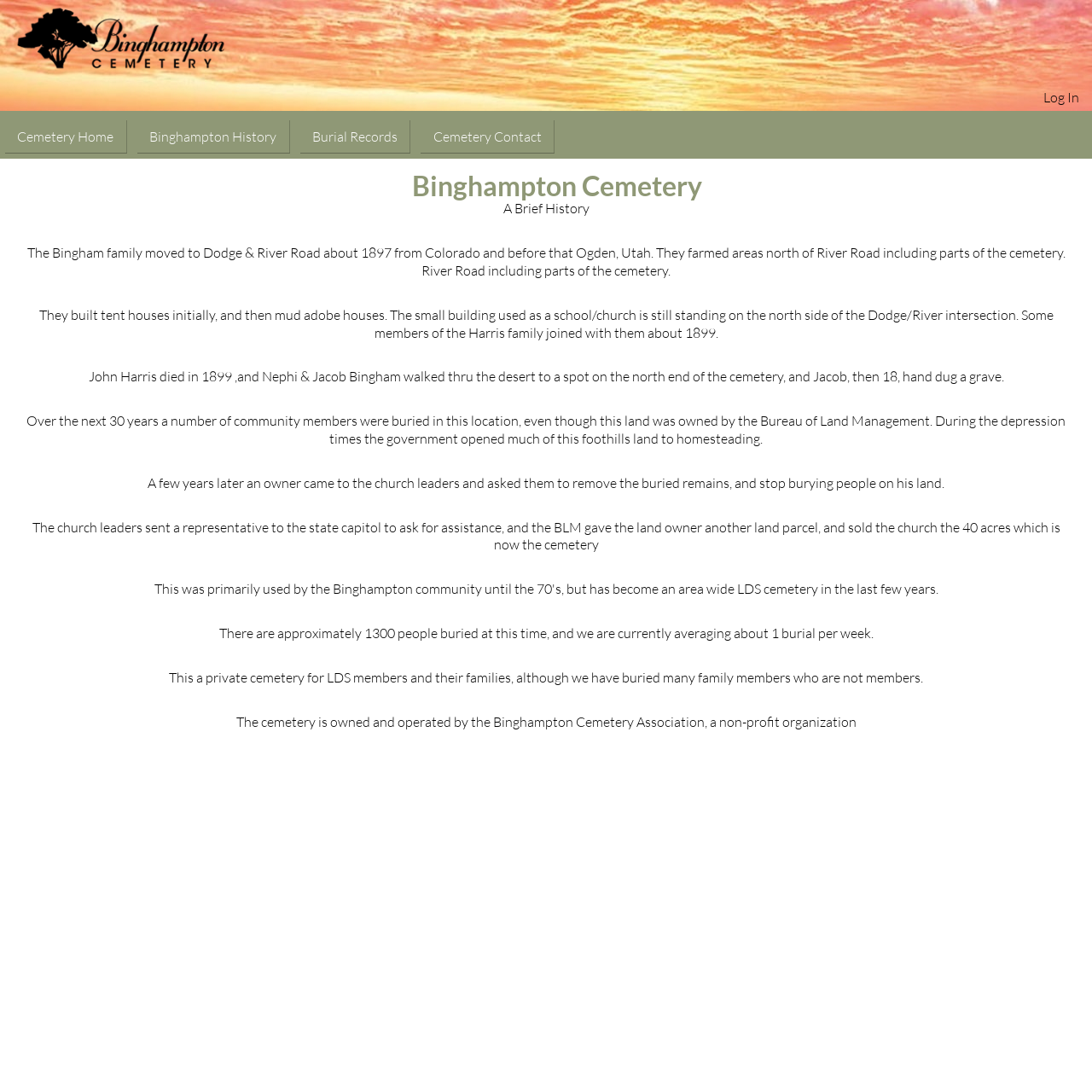Utilize the information from the image to answer the question in detail:
What is the purpose of the small building on the north side of the Dodge/River intersection?

I found the answer by reading the StaticText element 'The small building used as a school/church is still standing on the north side of the Dodge/River intersection.' which is a child of the main element.